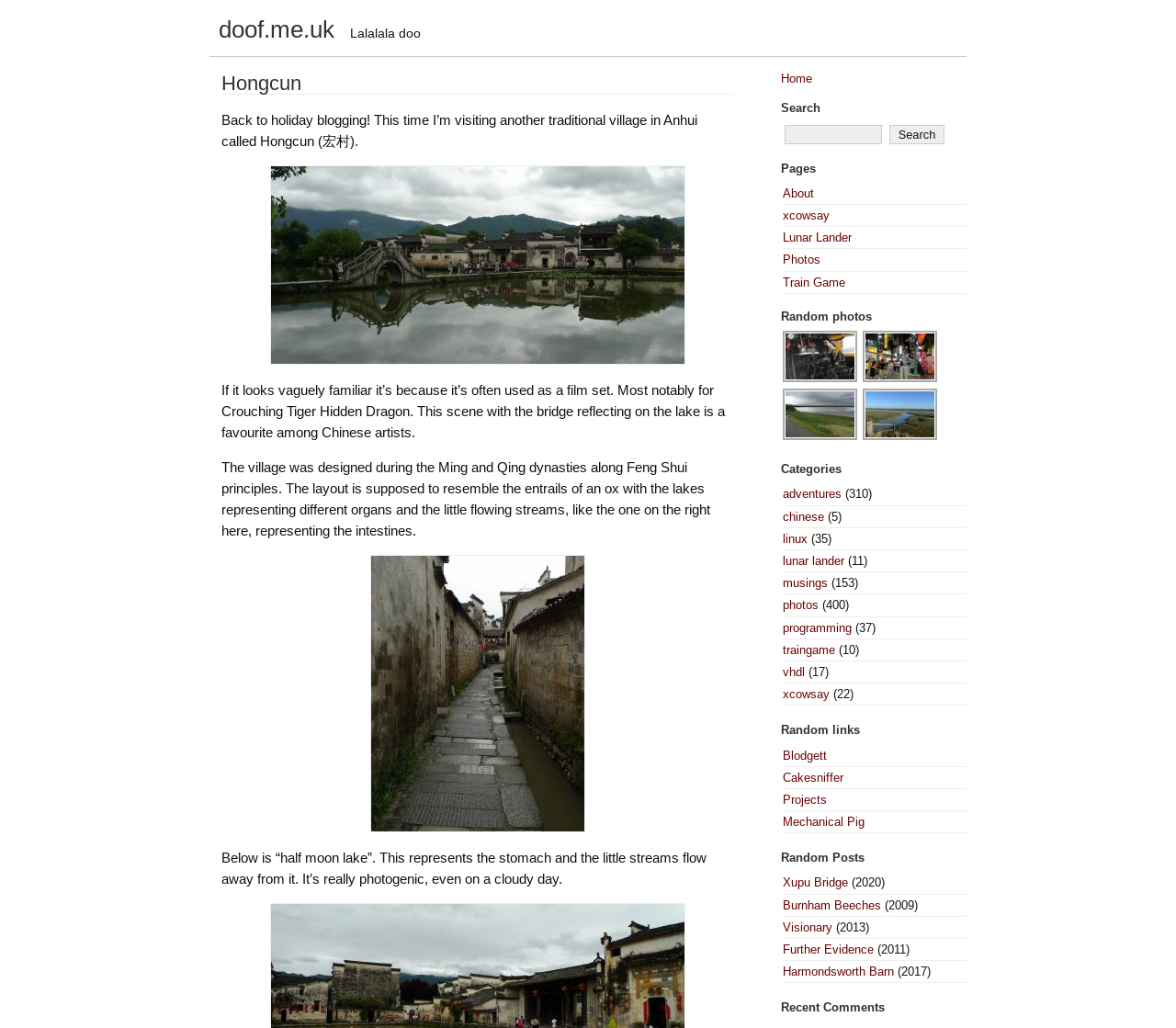Identify the bounding box coordinates for the region to click in order to carry out this instruction: "view random photos from Budapest". Provide the coordinates using four float numbers between 0 and 1, formatted as [left, top, right, bottom].

[0.666, 0.362, 0.73, 0.376]